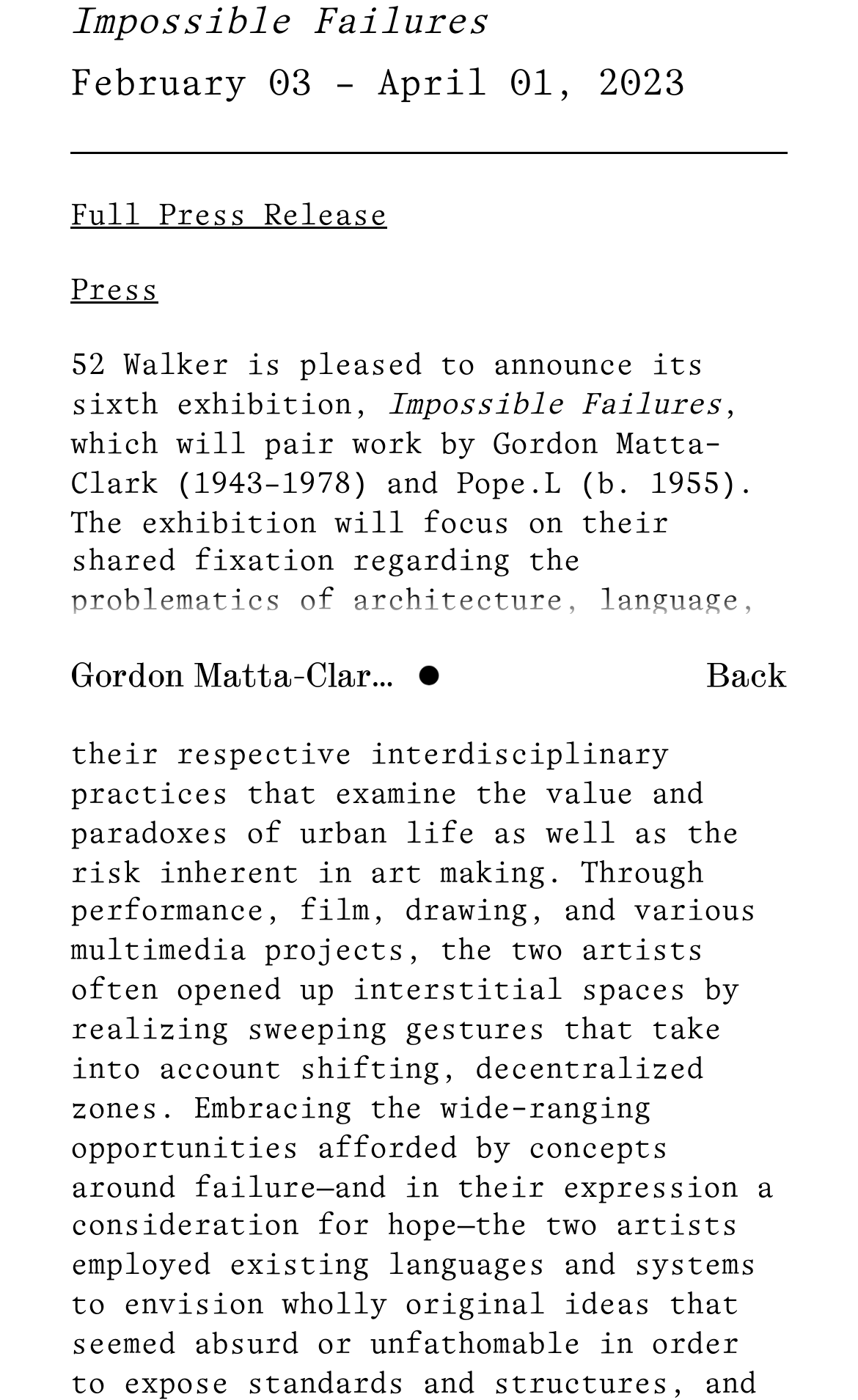Extract the bounding box for the UI element that matches this description: "Full Press Release".

[0.082, 0.145, 0.451, 0.165]